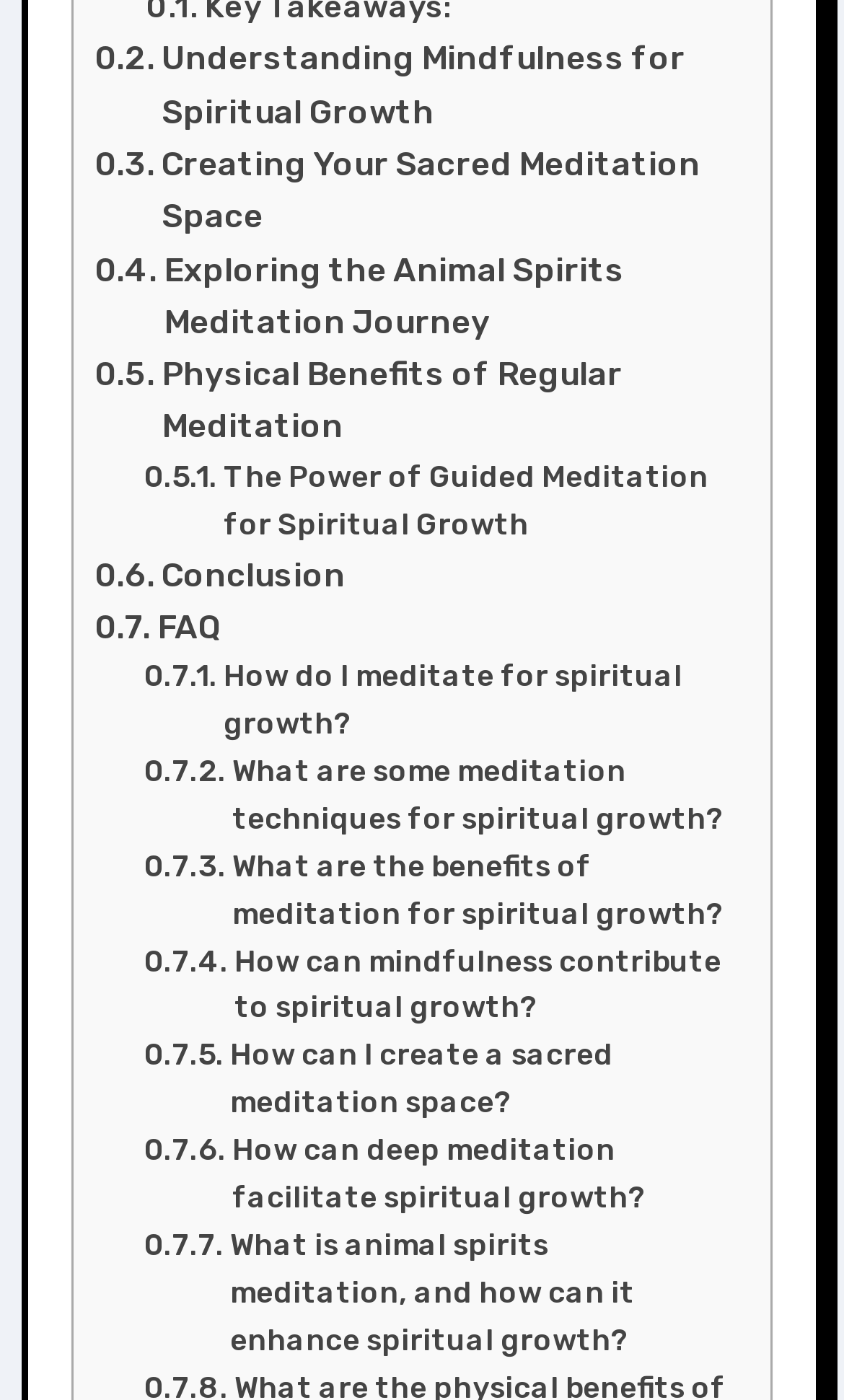Identify the coordinates of the bounding box for the element that must be clicked to accomplish the instruction: "Explore governance information".

None